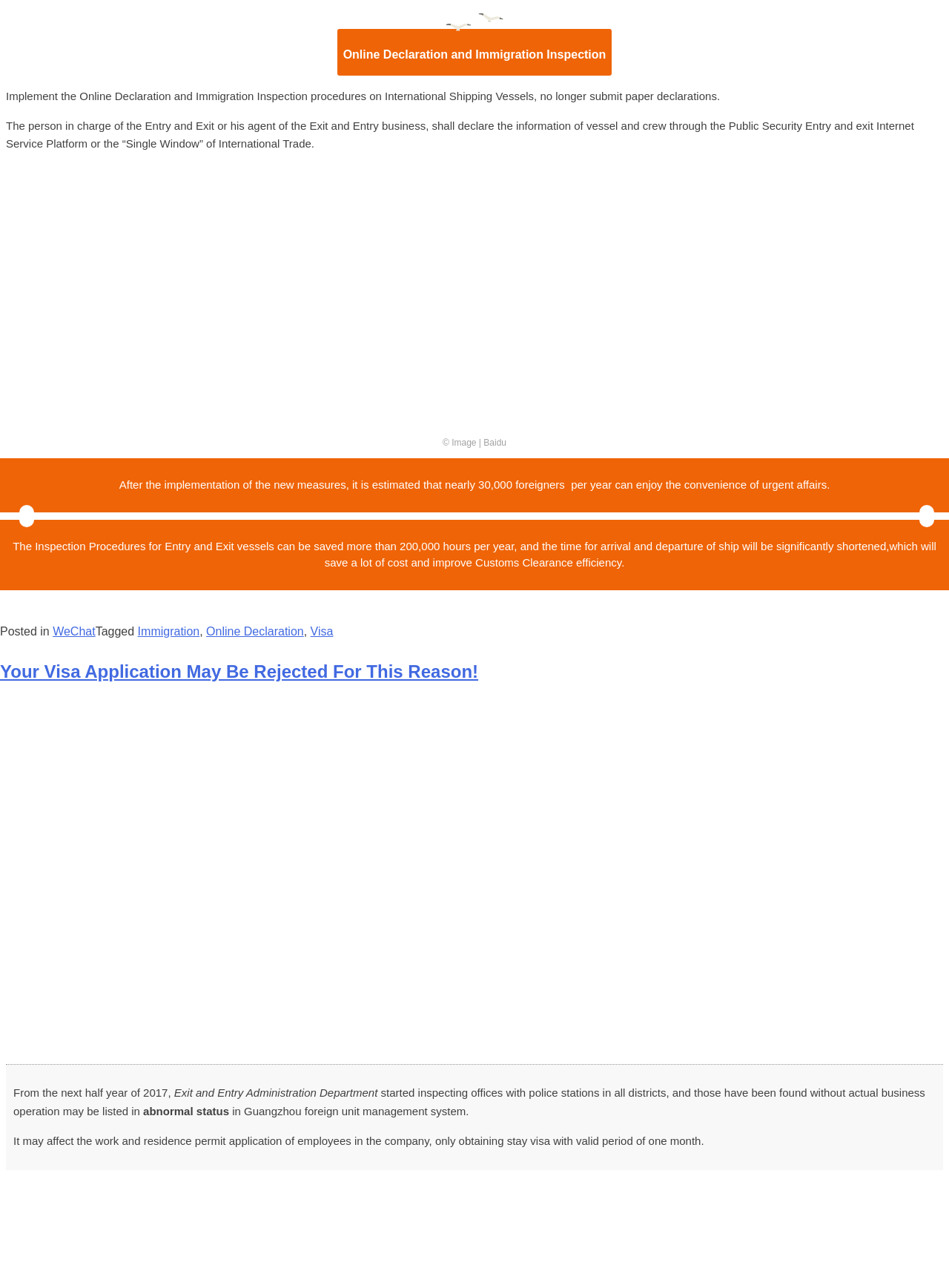For the following element description, predict the bounding box coordinates in the format (top-left x, top-left y, bottom-right x, bottom-right y). All values should be floating point numbers between 0 and 1. Description: Online Declaration

[0.217, 0.485, 0.32, 0.495]